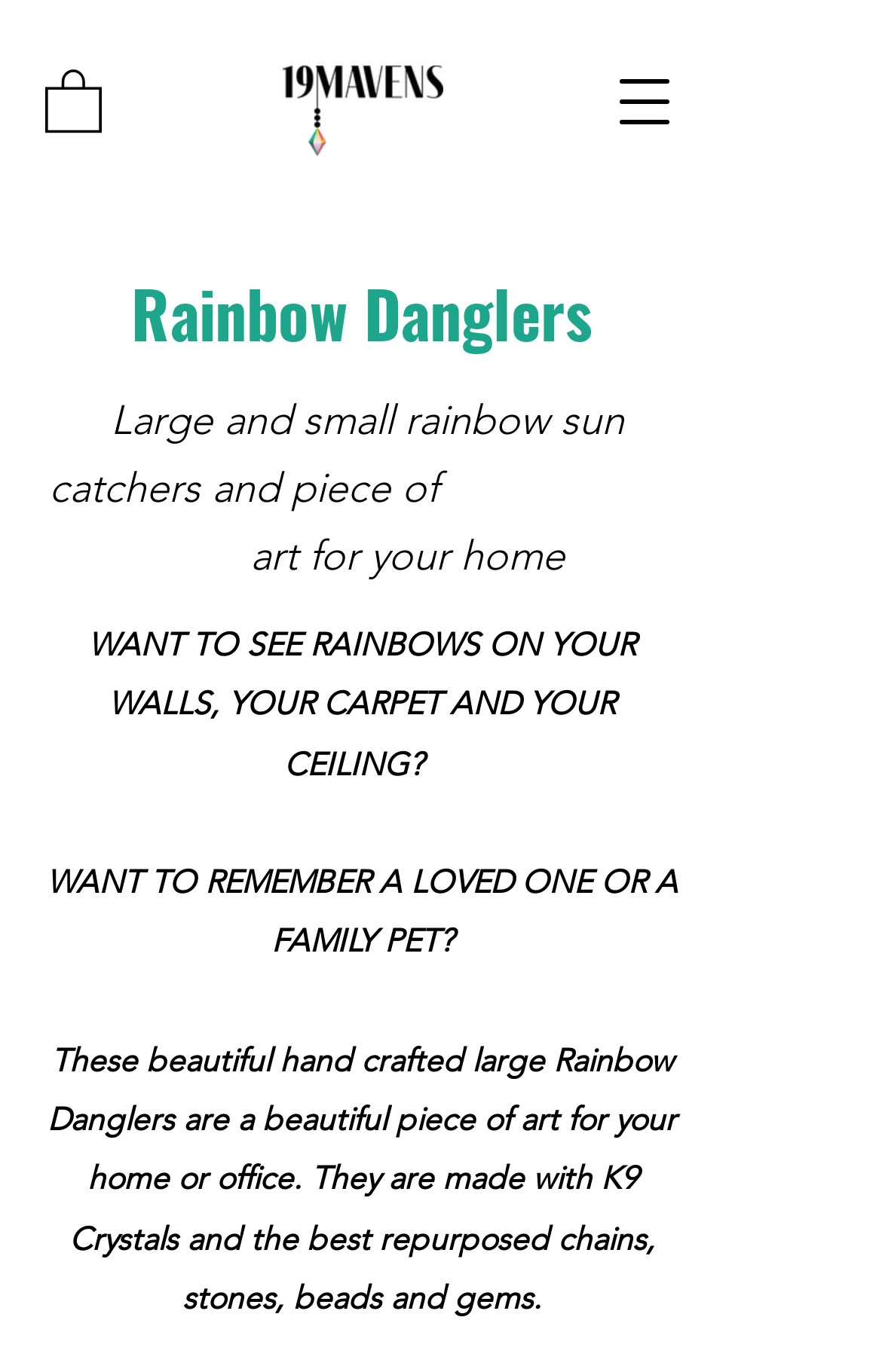Describe all the significant parts and information present on the webpage.

The webpage appears to be a product page for "Car Danglers" with a focus on rainbow-themed decorations. At the top right corner, there is a button to open a navigation menu. Below it, on the left side, there is a small image with a link, likely a logo or icon. Next to it, there is a larger image with a link, which is the "19MavensLogo.png" logo.

The main content of the page is divided into sections. The first section has a heading "Rainbow Danglers" and a brief description of the product, mentioning large and small rainbow sun catchers and art pieces for the home. Below this, there are three paragraphs of text. The first paragraph asks a question about wanting to see rainbows in one's home, the second paragraph asks about remembering a loved one or pet, and the third paragraph provides a detailed description of the product, mentioning its materials and craftsmanship.

The overall layout of the page is simple, with a focus on showcasing the product and its features. The text is arranged in a clear and readable manner, with headings and paragraphs that guide the reader through the content.